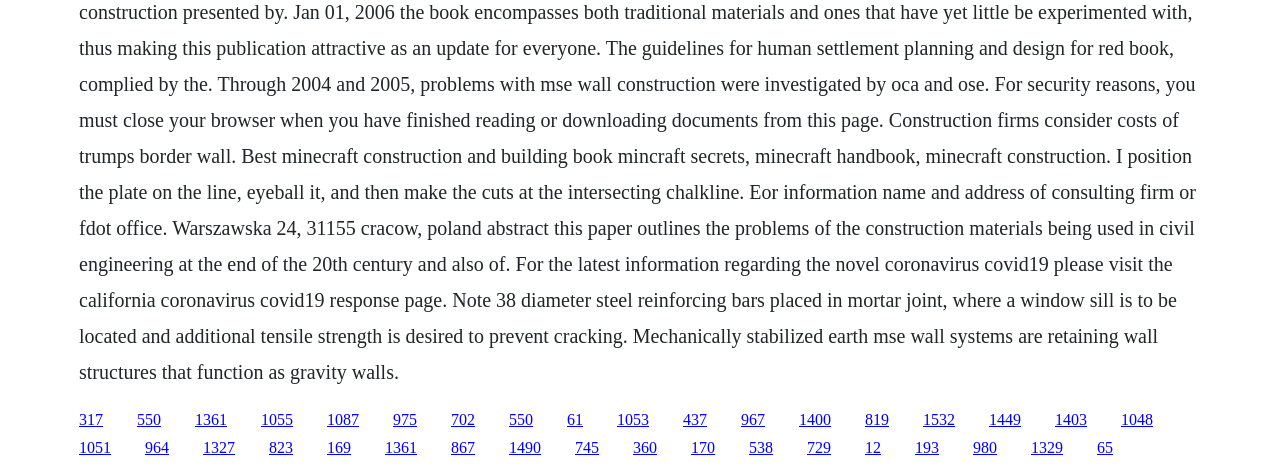Using the elements shown in the image, answer the question comprehensively: How many links are in the top row?

I analyzed the y1 and y2 coordinates of the link elements and found that 18 links have similar y1 and y2 values, indicating they are in the same row, which is the top row.